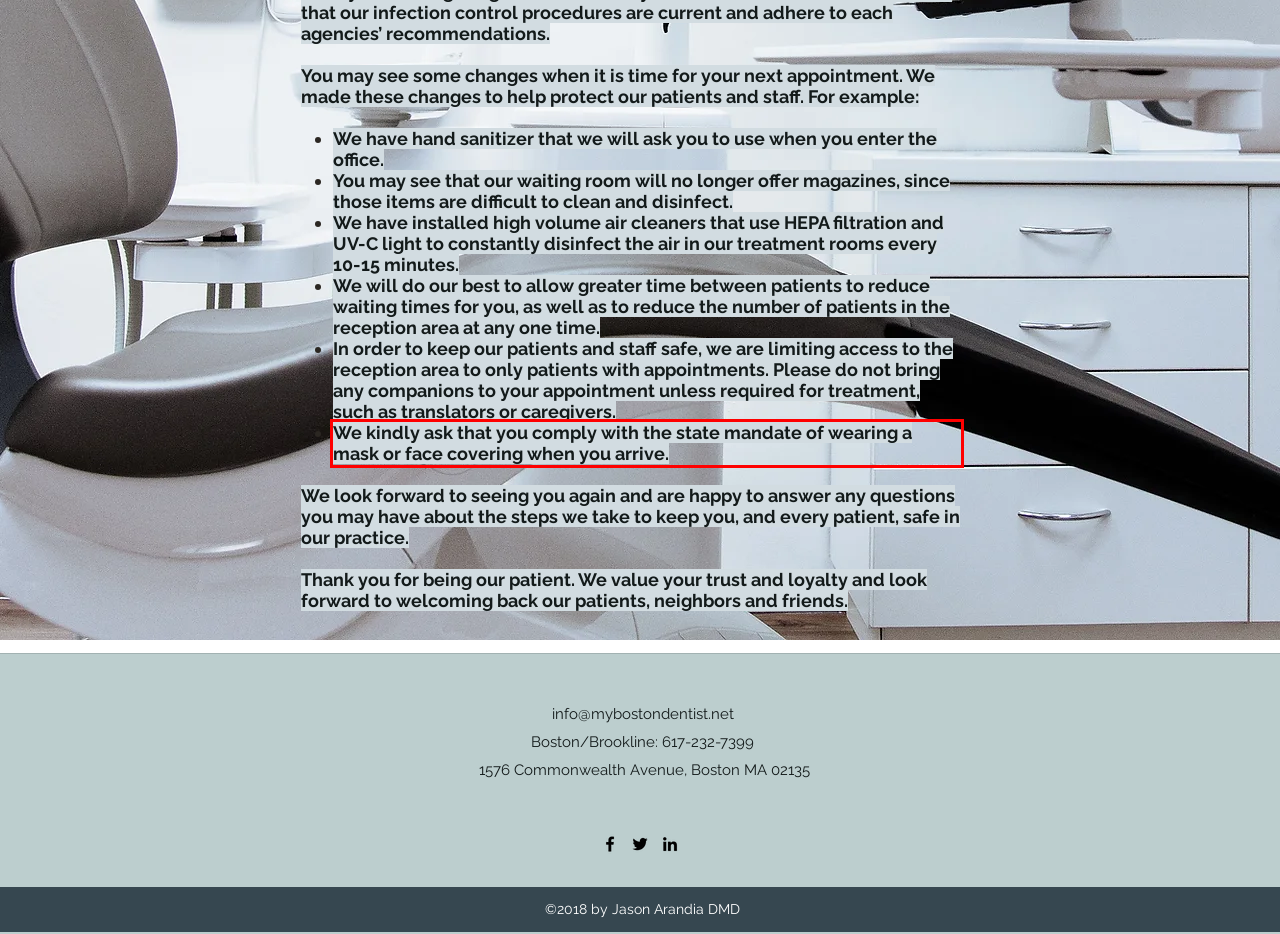From the provided screenshot, extract the text content that is enclosed within the red bounding box.

We kindly ask that you comply with the state mandate of wearing a mask or face covering when you arrive.